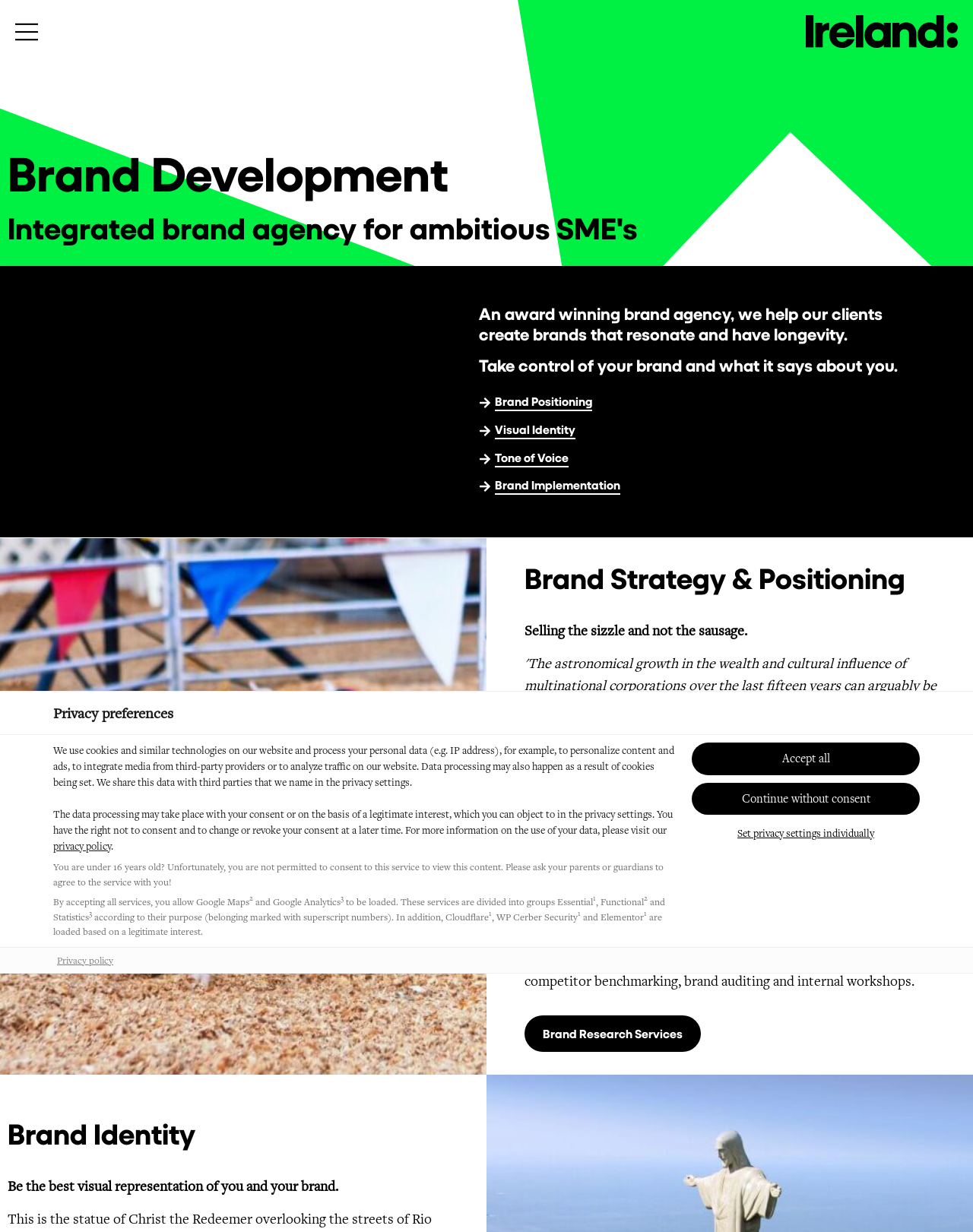Please indicate the bounding box coordinates for the clickable area to complete the following task: "Learn more about brand positioning". The coordinates should be specified as four float numbers between 0 and 1, i.e., [left, top, right, bottom].

[0.492, 0.318, 0.609, 0.336]